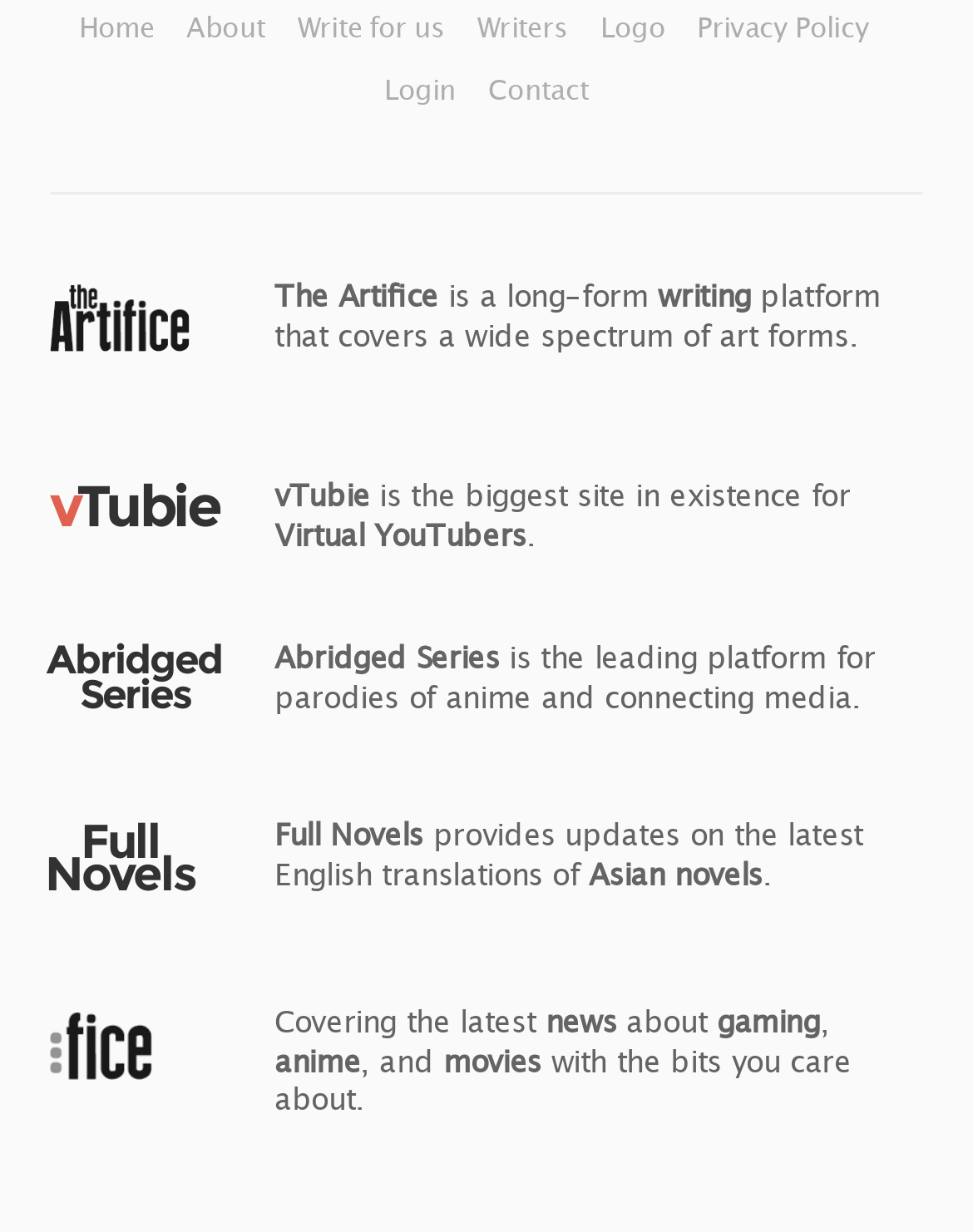Using the details in the image, give a detailed response to the question below:
What is the name of the platform that covers a wide spectrum of art forms?

I found the answer by looking at the text description of the link element with the text 'The Artifice' and the static text element that describes it as a 'long-form writing platform that covers a wide spectrum of art forms'.